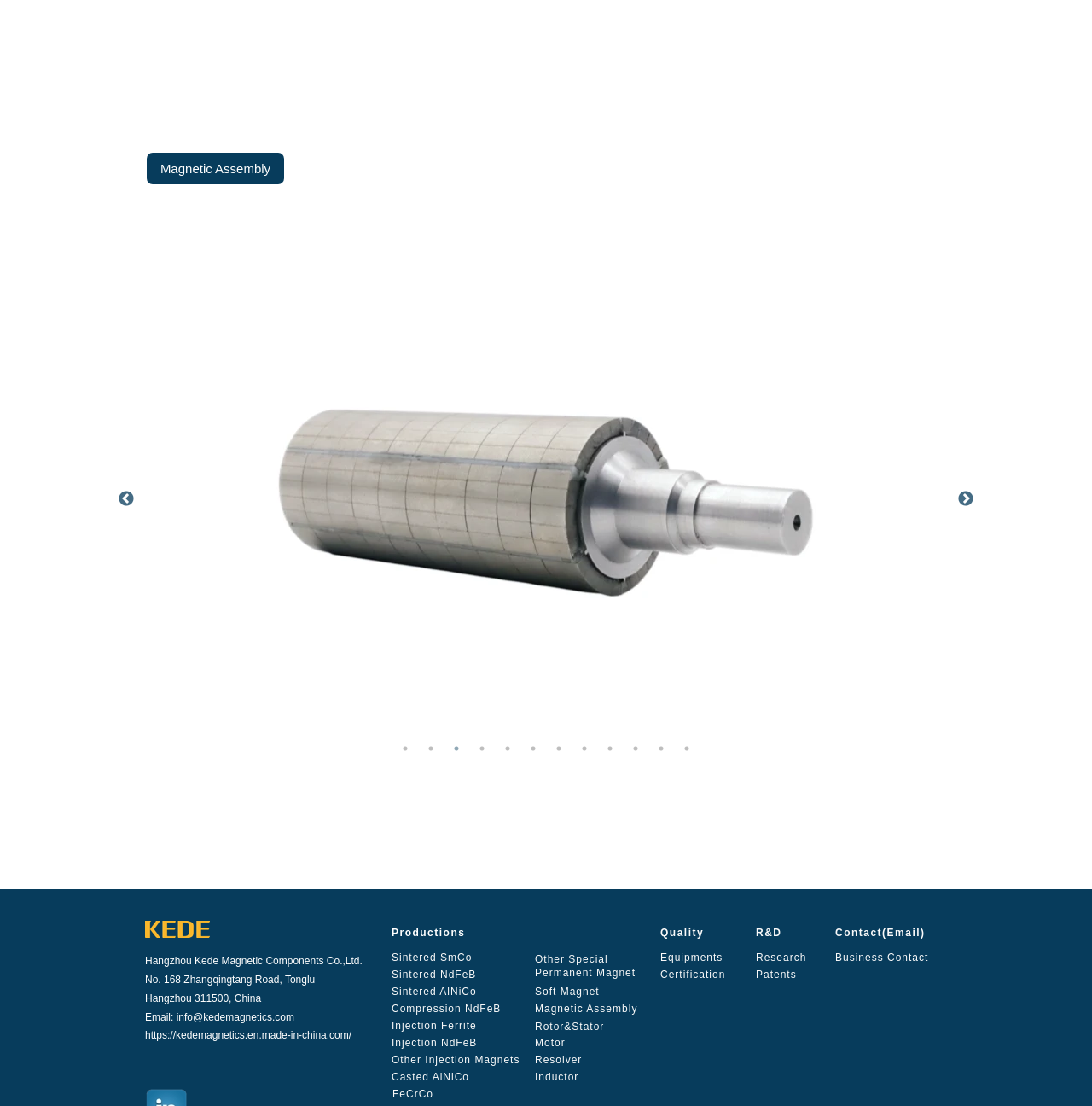Please answer the following query using a single word or phrase: 
What type of products does the company offer?

Magnetic components